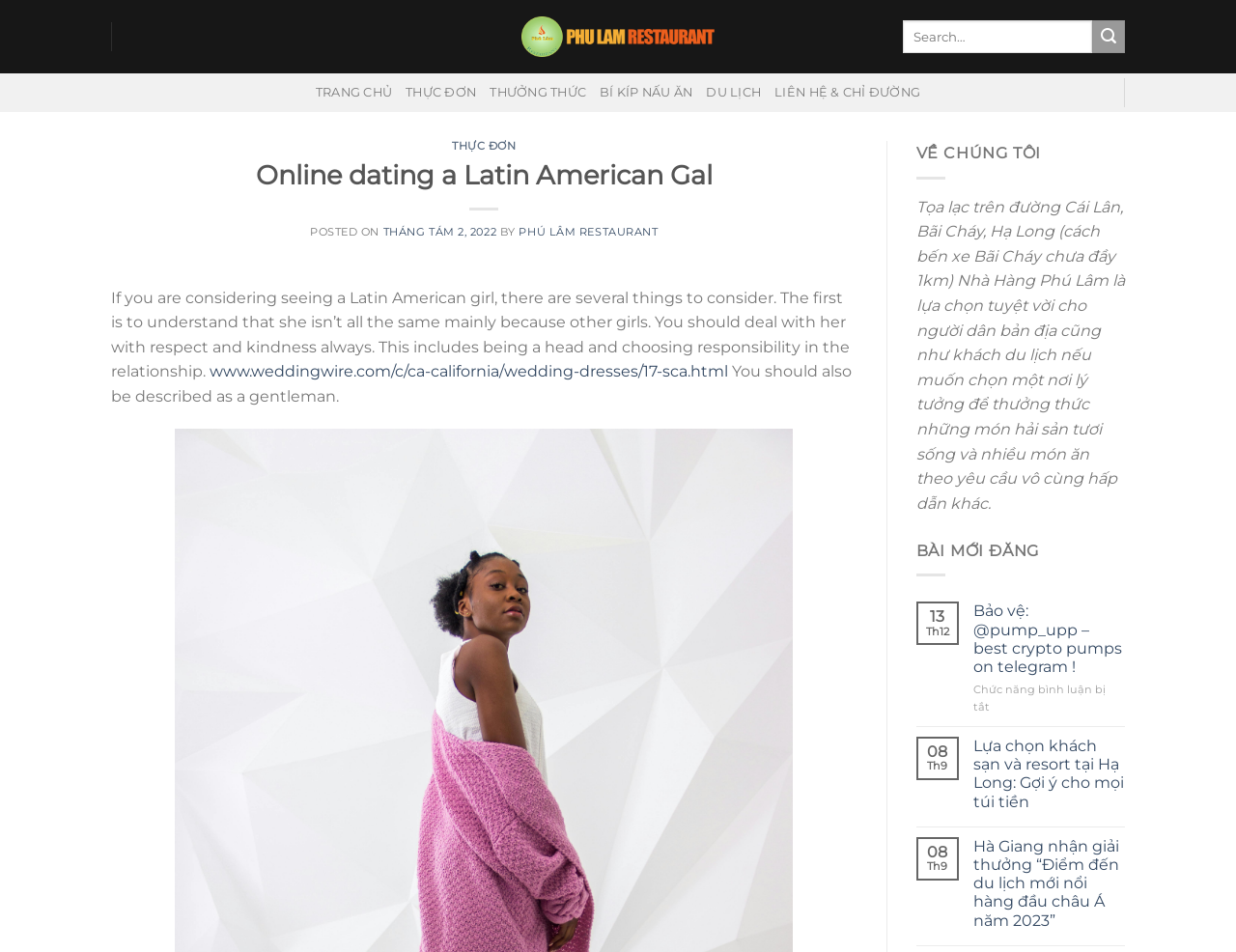What is the date of the article?
Please give a detailed and thorough answer to the question, covering all relevant points.

The date of the article can be found in the article metadata section, where it says 'POSTED ON THÁNG TÁM 2, 2022'. This section is located below the article heading and above the article content.